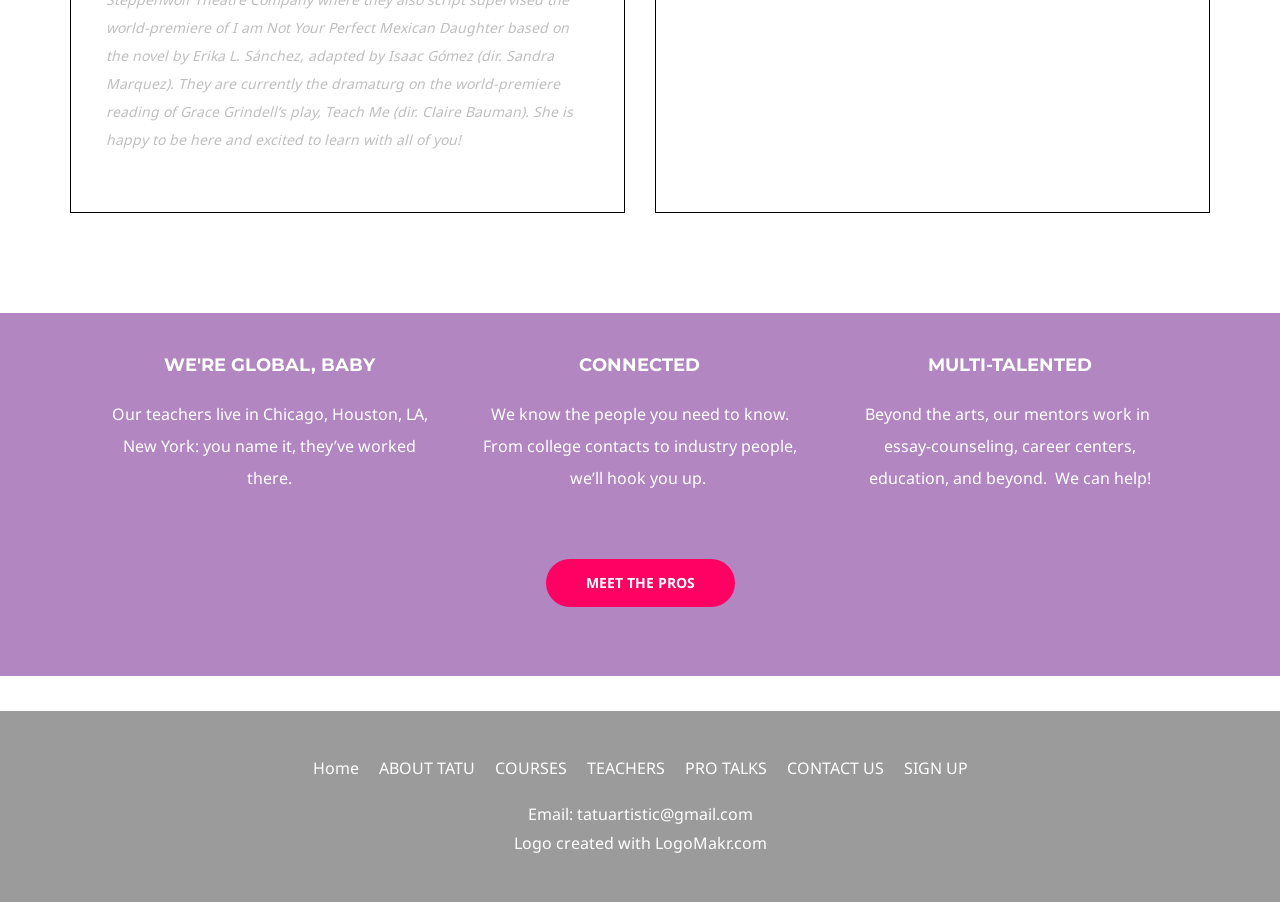Determine the bounding box coordinates of the area to click in order to meet this instruction: "Click the 'MEET THE PROS' button".

[0.426, 0.62, 0.574, 0.673]